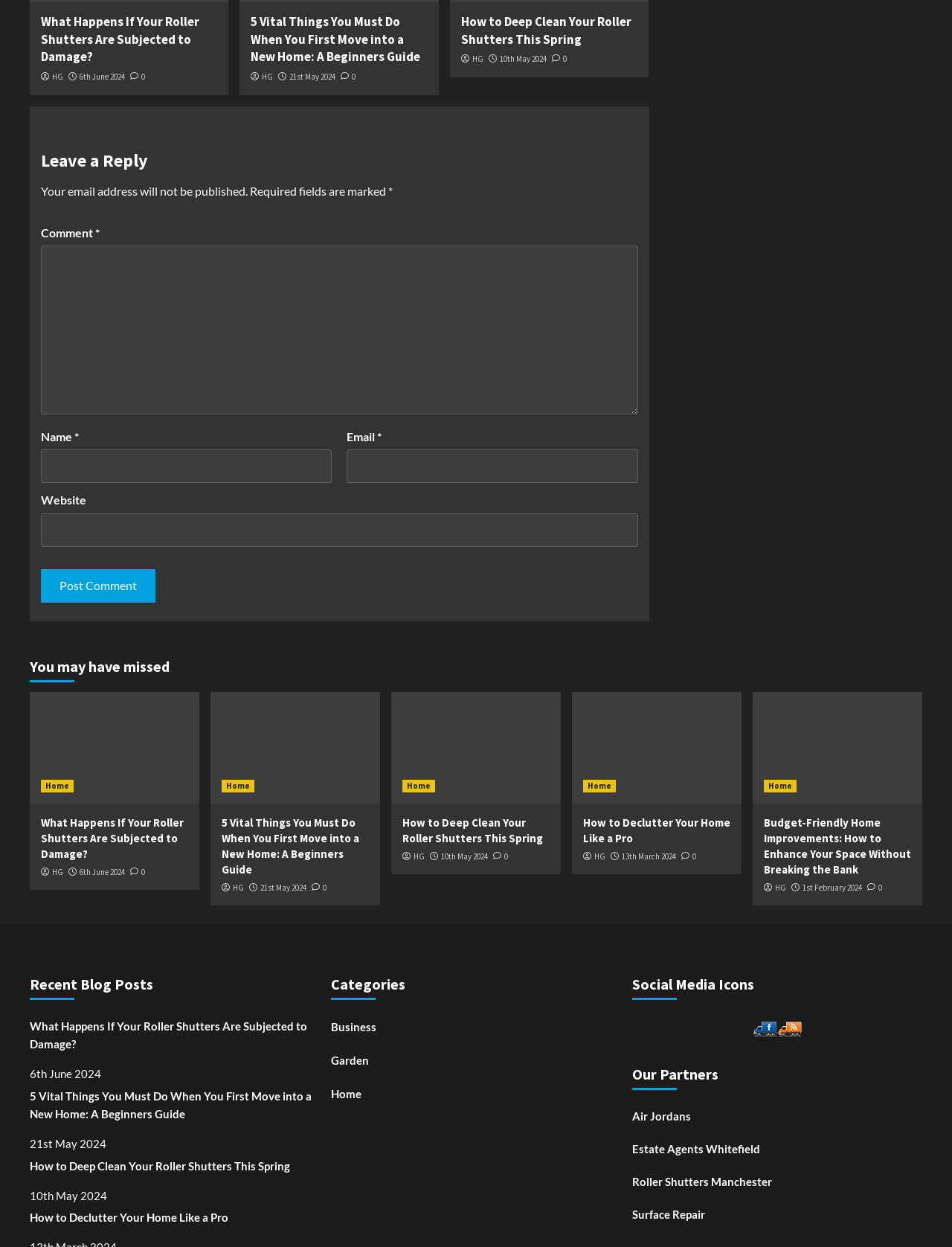Bounding box coordinates are to be given in the format (top-left x, top-left y, bottom-right x, bottom-right y). All values must be floating point numbers between 0 and 1. Provide the bounding box coordinate for the UI element described as: Air Jordans

[0.664, 0.888, 0.969, 0.911]